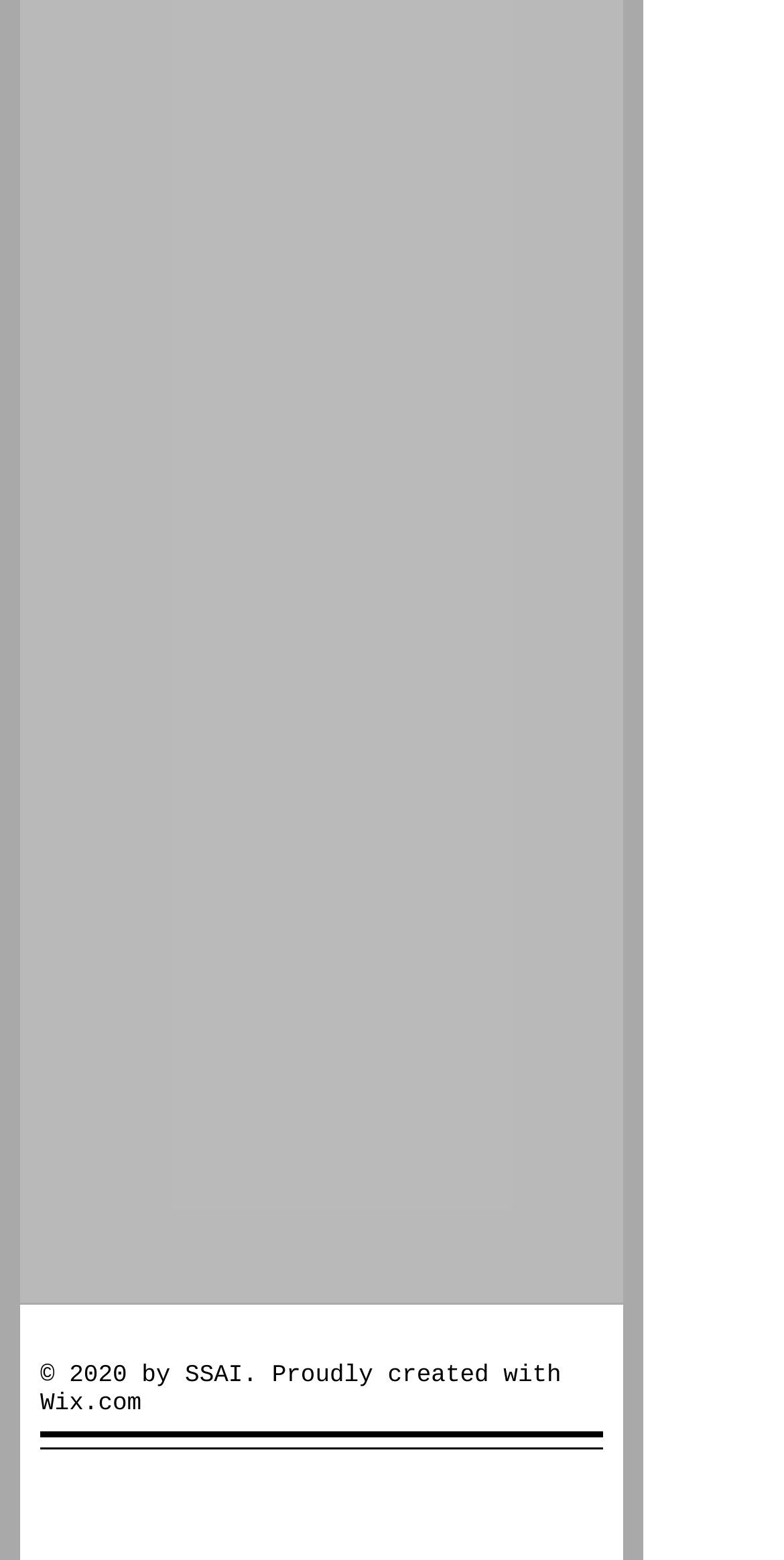Provide a short, one-word or phrase answer to the question below:
What is the name of the website builder mentioned on the webpage?

Wix.com